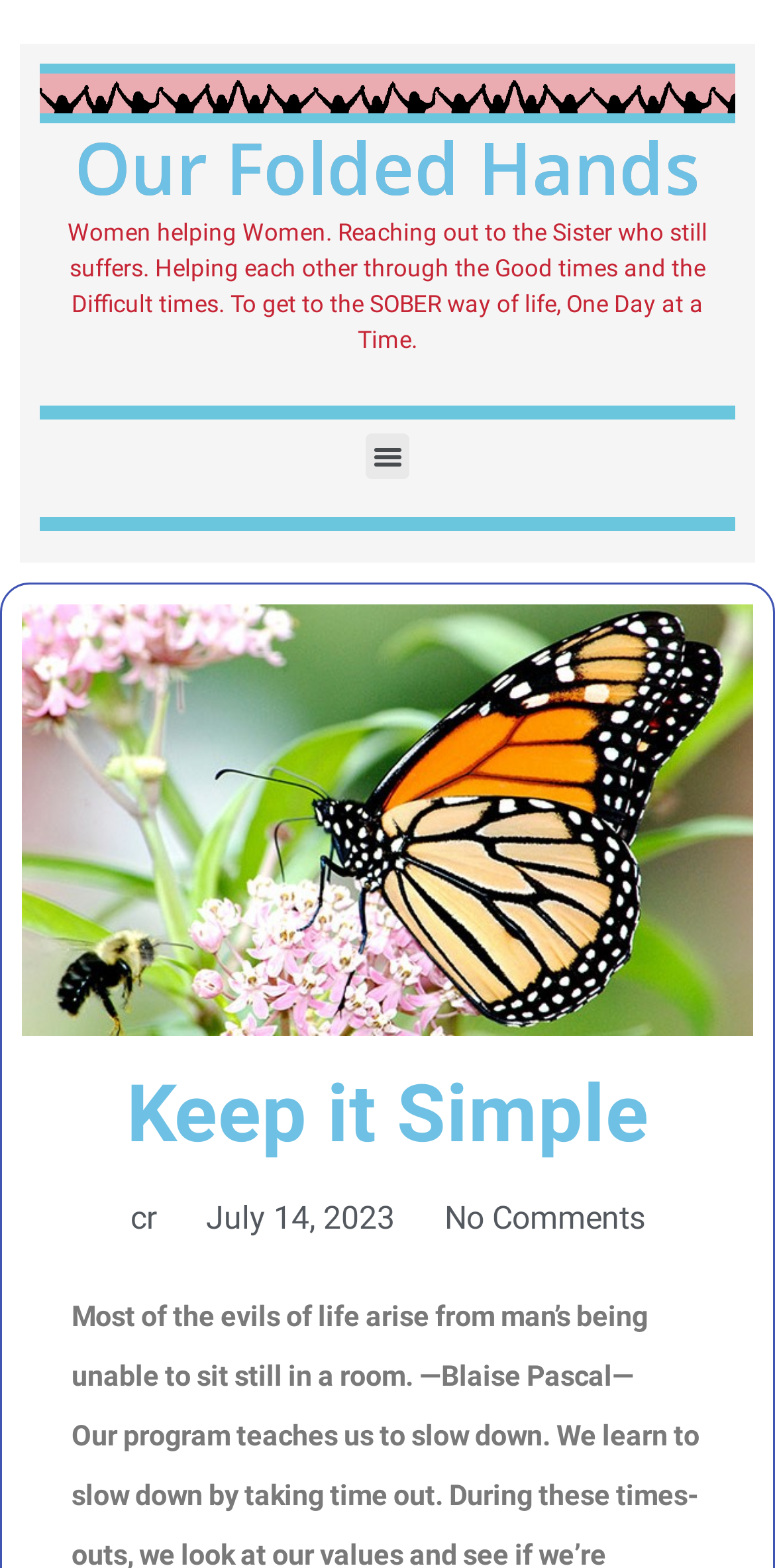Extract the bounding box of the UI element described as: "Menu".

[0.471, 0.277, 0.529, 0.305]